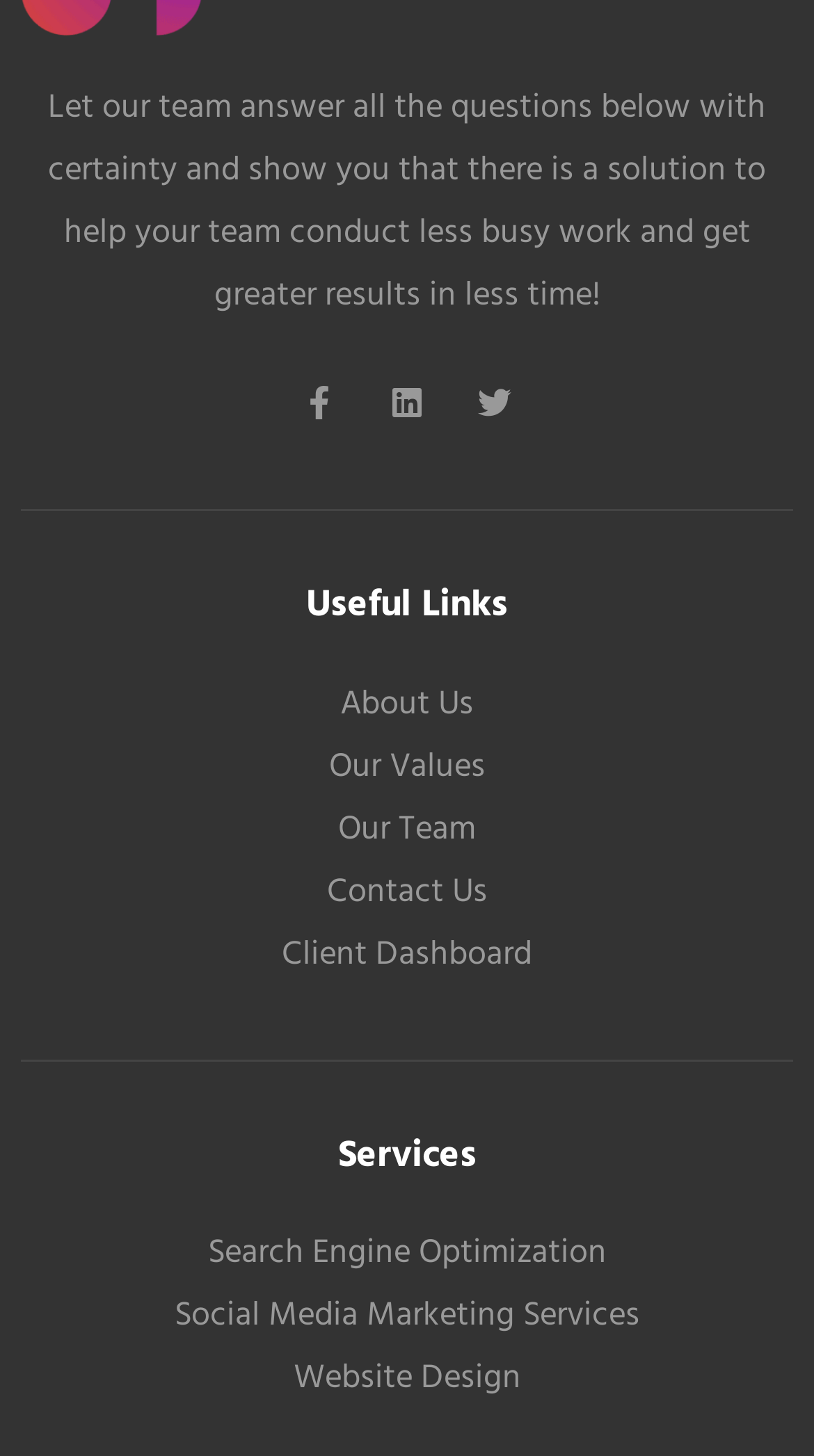What is the last service listed?
From the image, respond using a single word or phrase.

Website Design